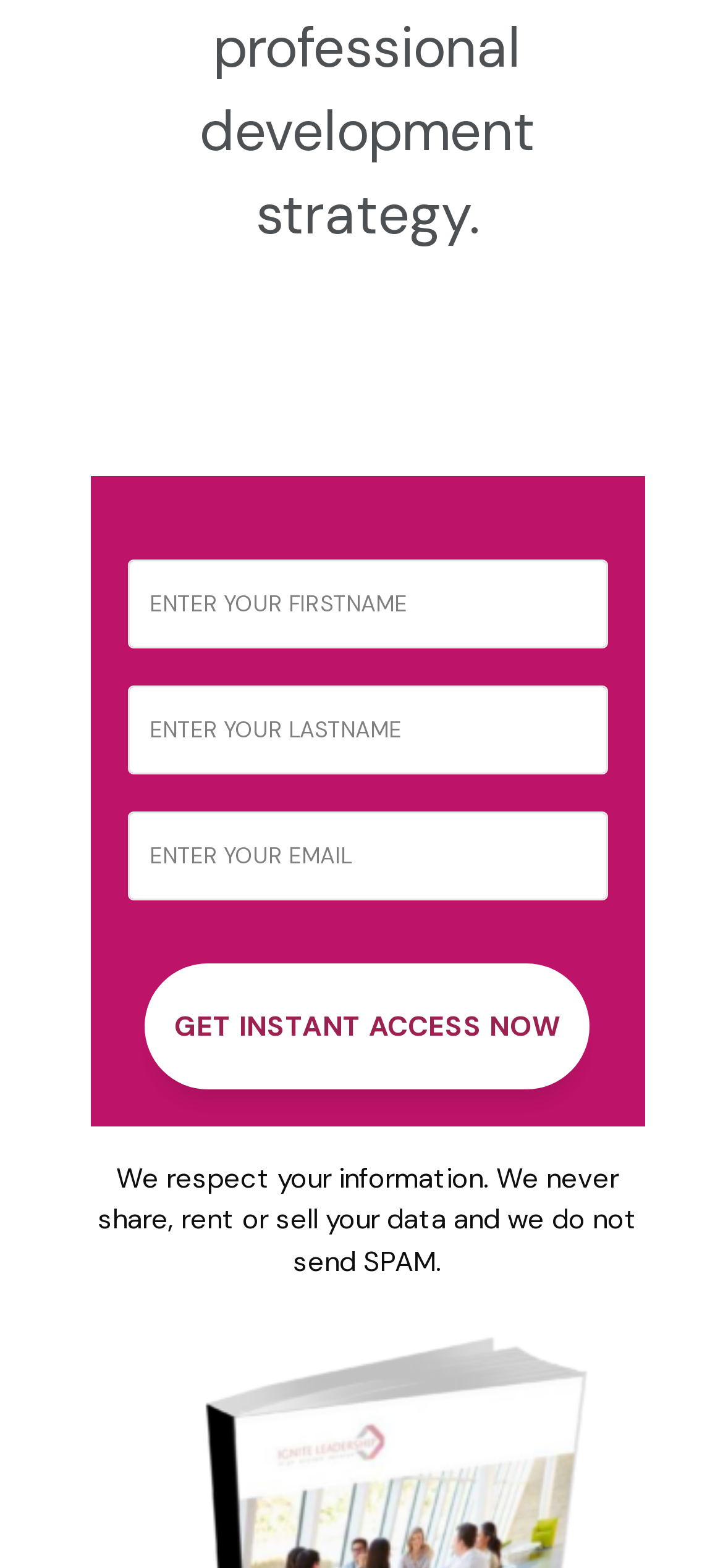For the element described, predict the bounding box coordinates as (top-left x, top-left y, bottom-right x, bottom-right y). All values should be between 0 and 1. Element description: name="FirstName" placeholder="Enter your firstname"

[0.206, 0.374, 0.814, 0.396]